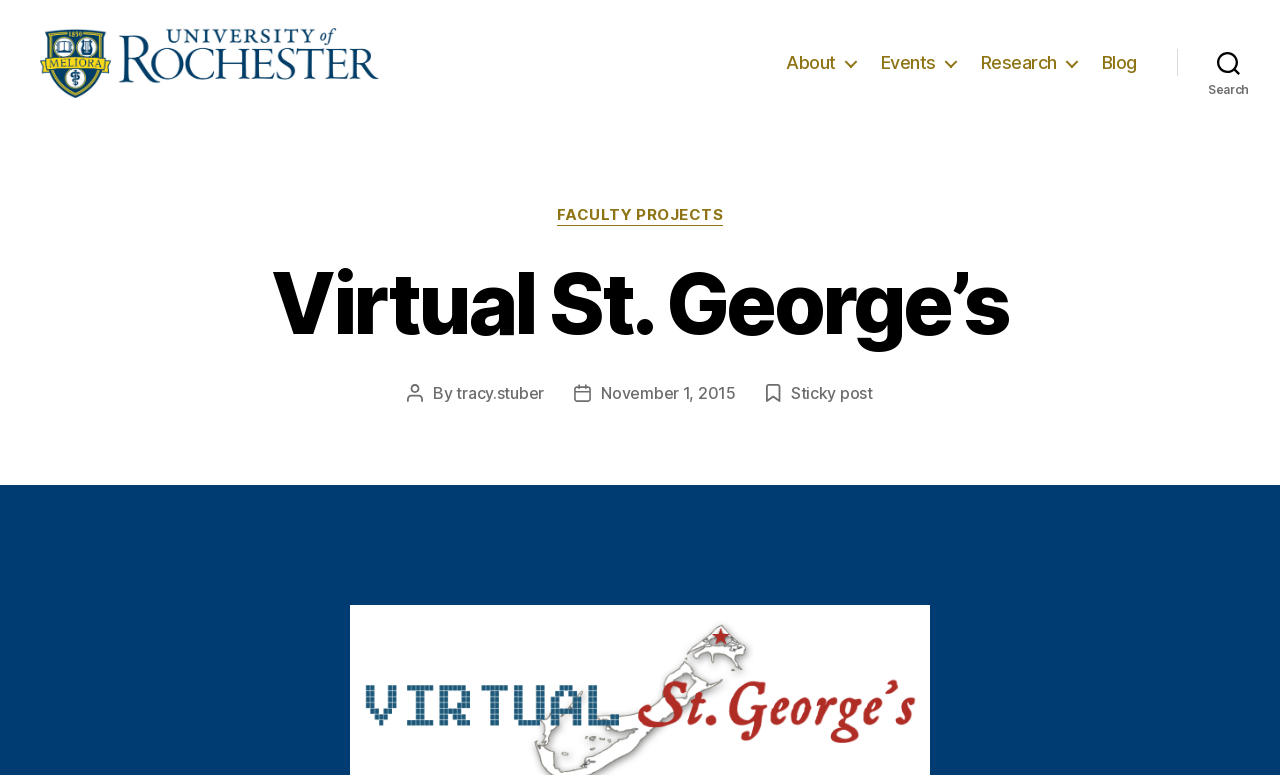Identify the bounding box coordinates of the section that should be clicked to achieve the task described: "Visit the Blog page".

[0.861, 0.08, 0.888, 0.108]